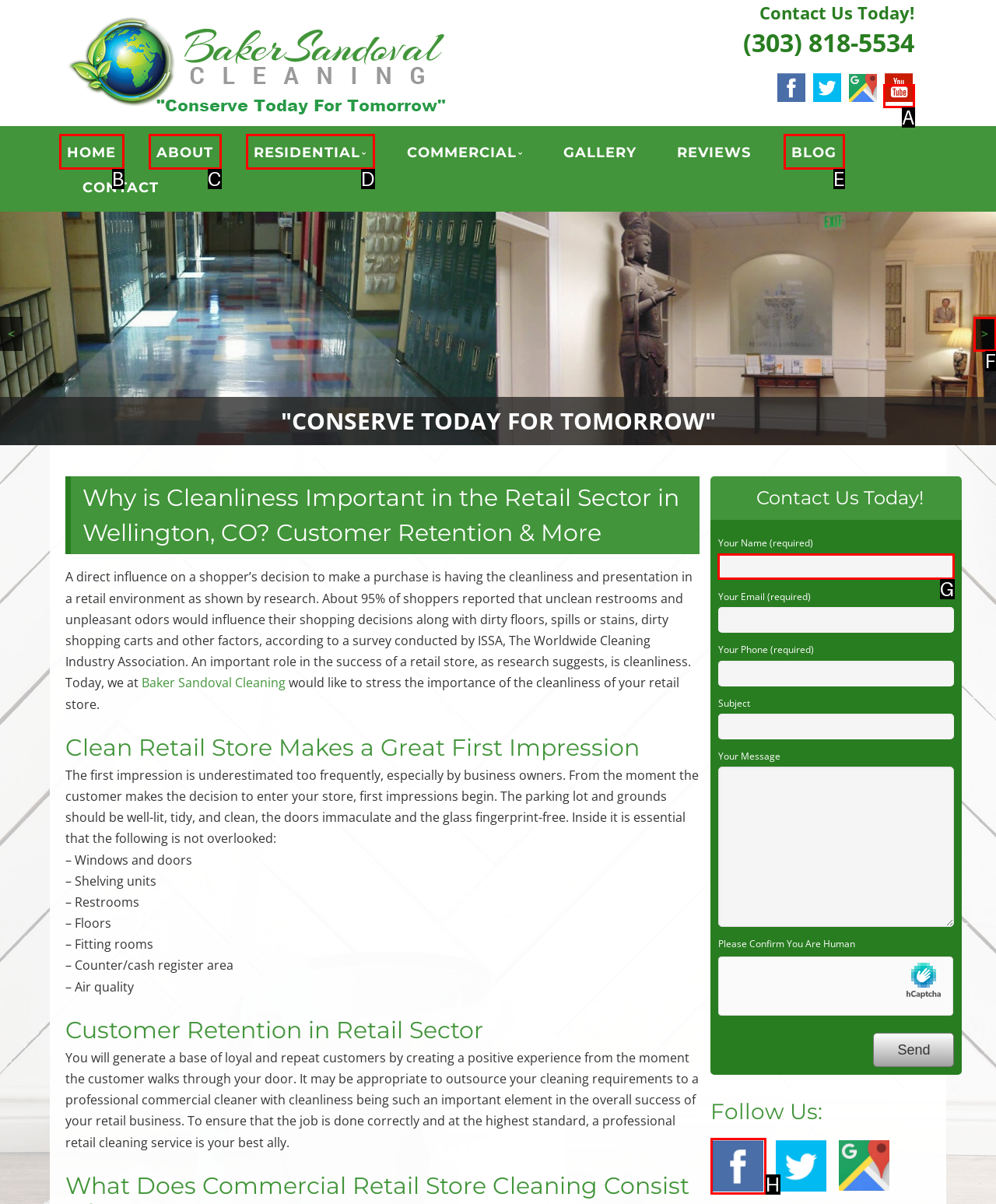For the task: browse by issue date, tell me the letter of the option you should click. Answer with the letter alone.

None